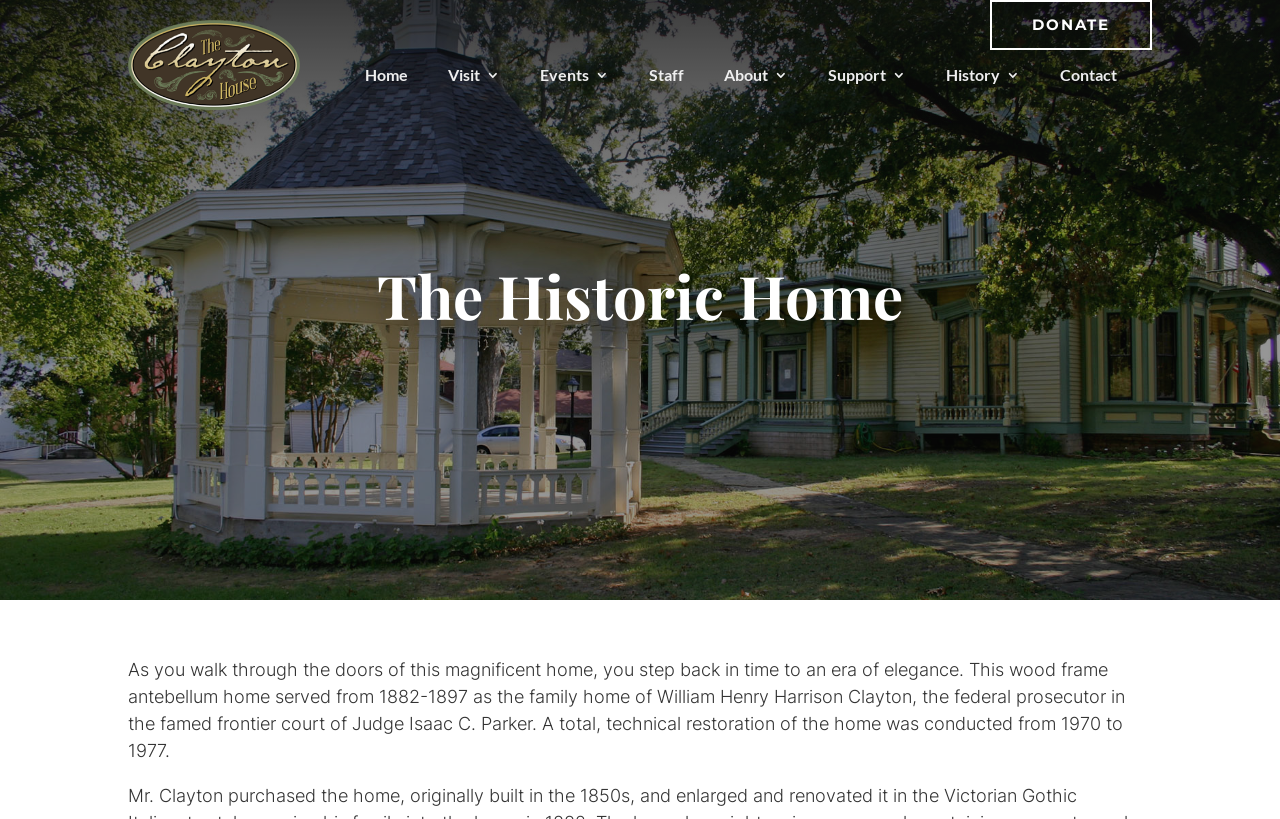What is the name of the family who lived in this home?
Look at the image and answer the question with a single word or phrase.

Clayton